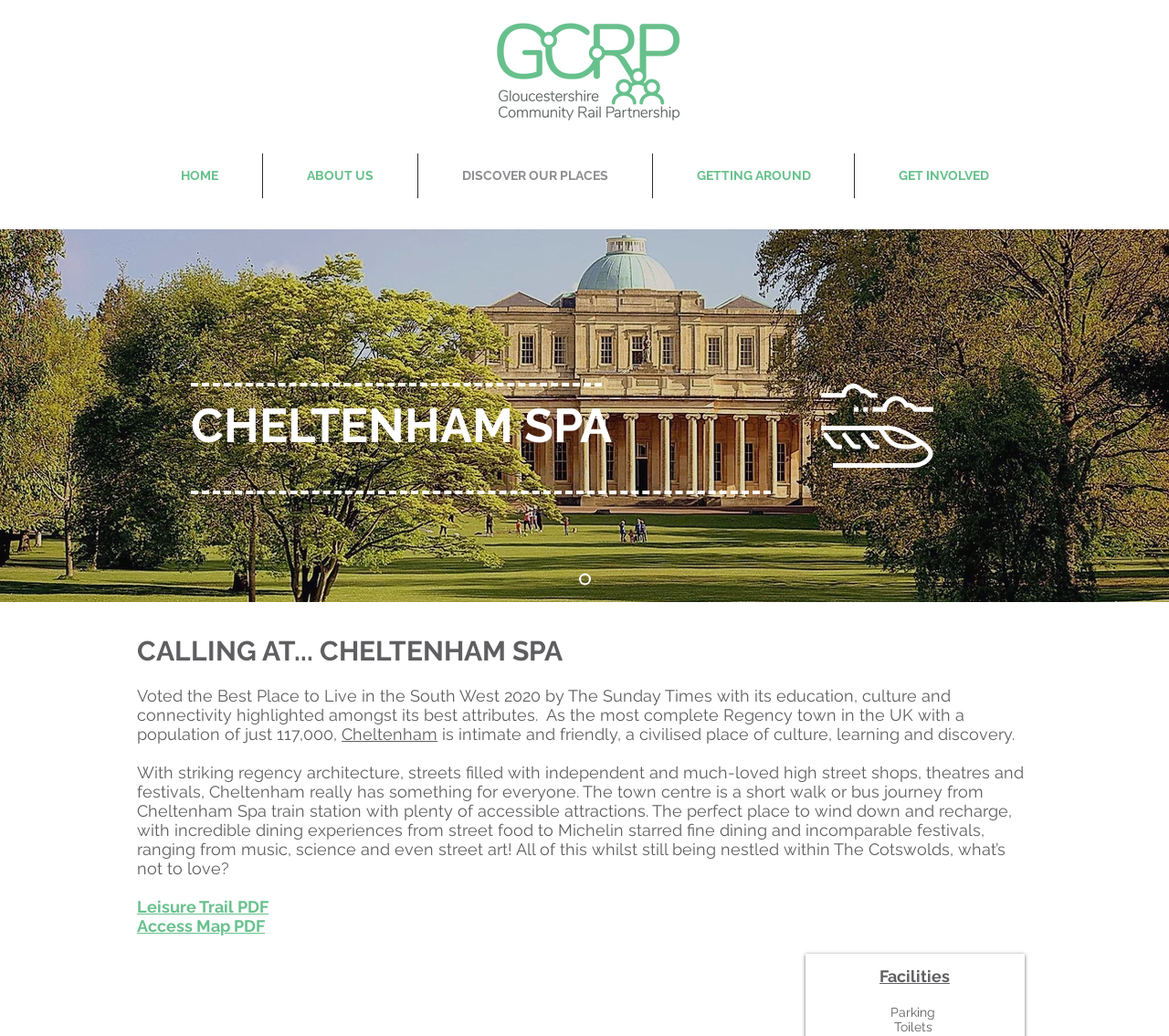Please determine the bounding box coordinates, formatted as (top-left x, top-left y, bottom-right x, bottom-right y), with all values as floating point numbers between 0 and 1. Identify the bounding box of the region described as: Facilities

[0.752, 0.933, 0.812, 0.951]